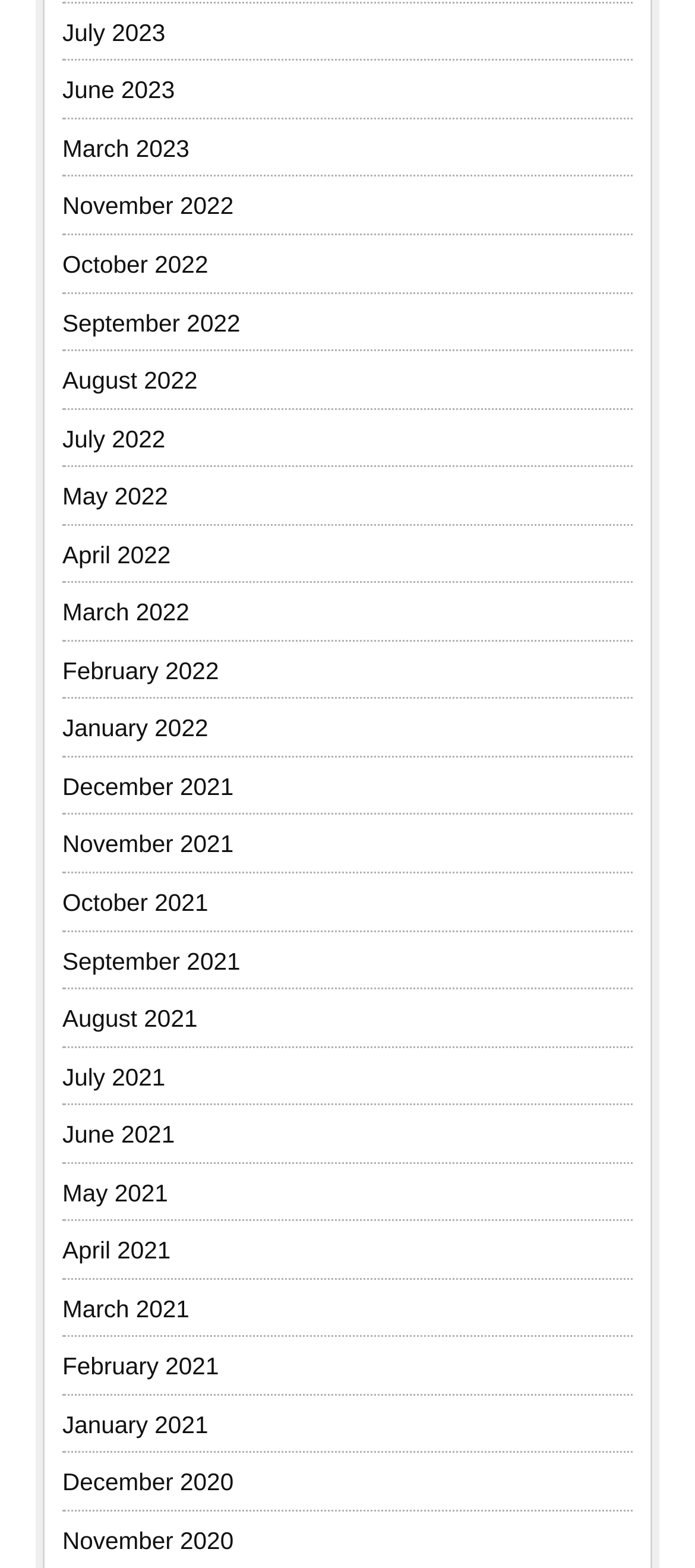Please examine the image and answer the question with a detailed explanation:
What is the latest month listed?

By examining the list of links, I found that the latest month listed is July 2023, which is located at the top of the list.